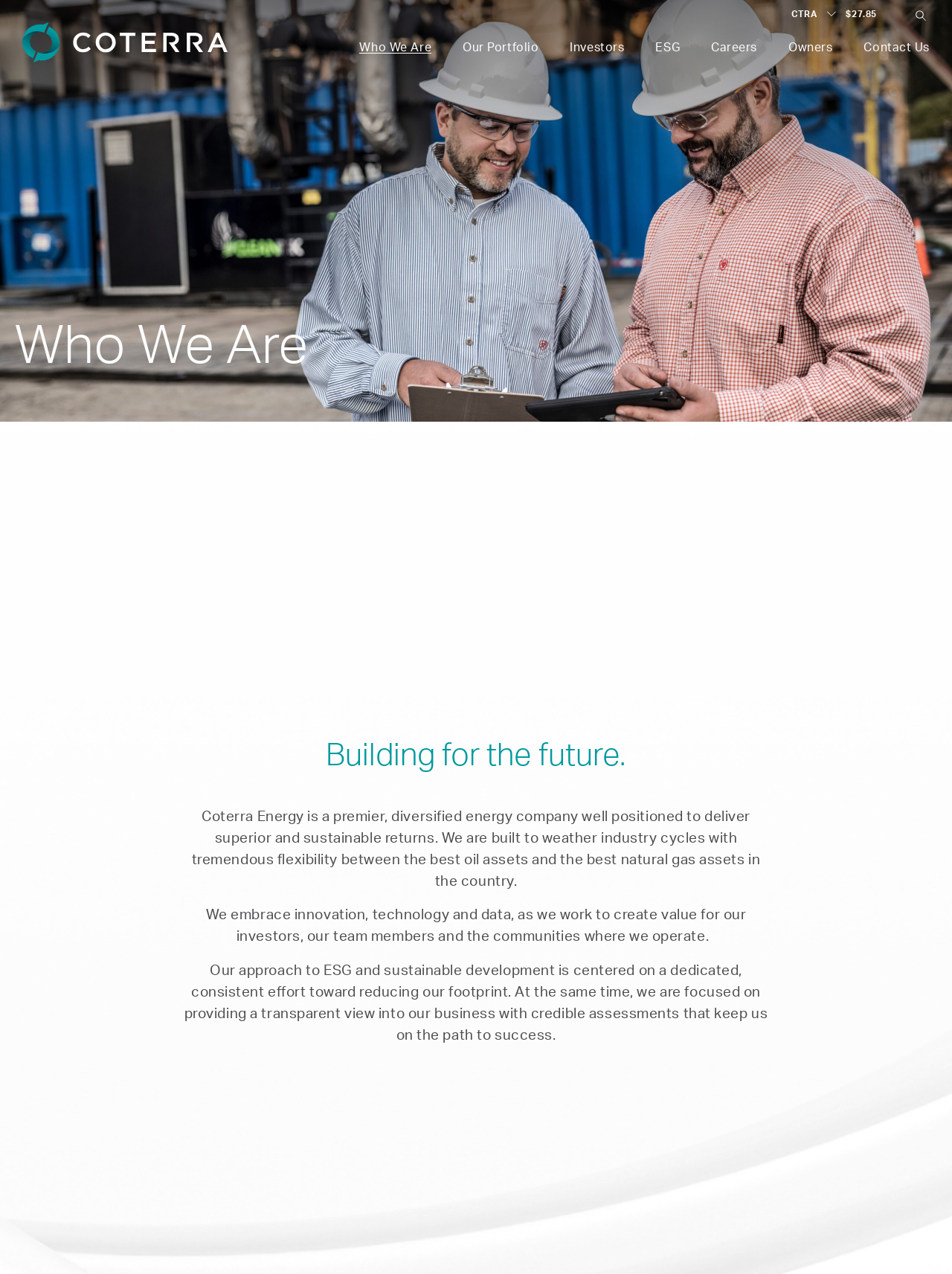What is the company's goal?
Could you answer the question with a detailed and thorough explanation?

I found the company's goal by reading the StaticText element 'Coterra Energy is a premier, diversified energy company well positioned to deliver superior and sustainable returns.' which describes the company's goal.